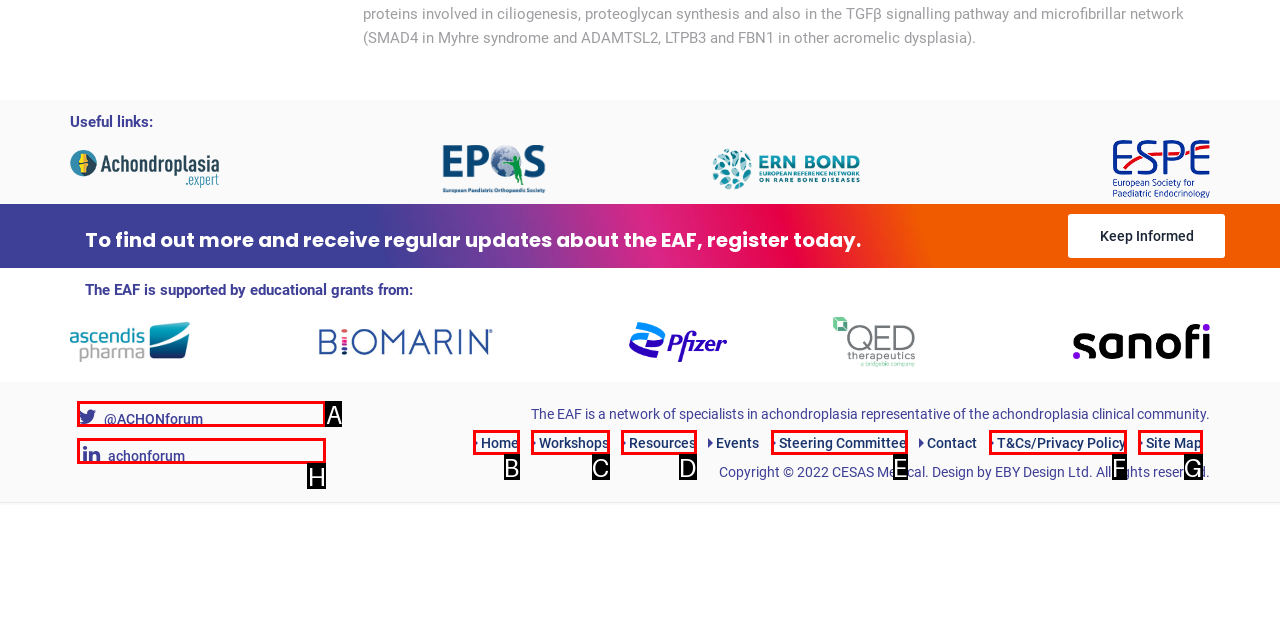Identify the option that best fits this description: Steering Committee
Answer with the appropriate letter directly.

E